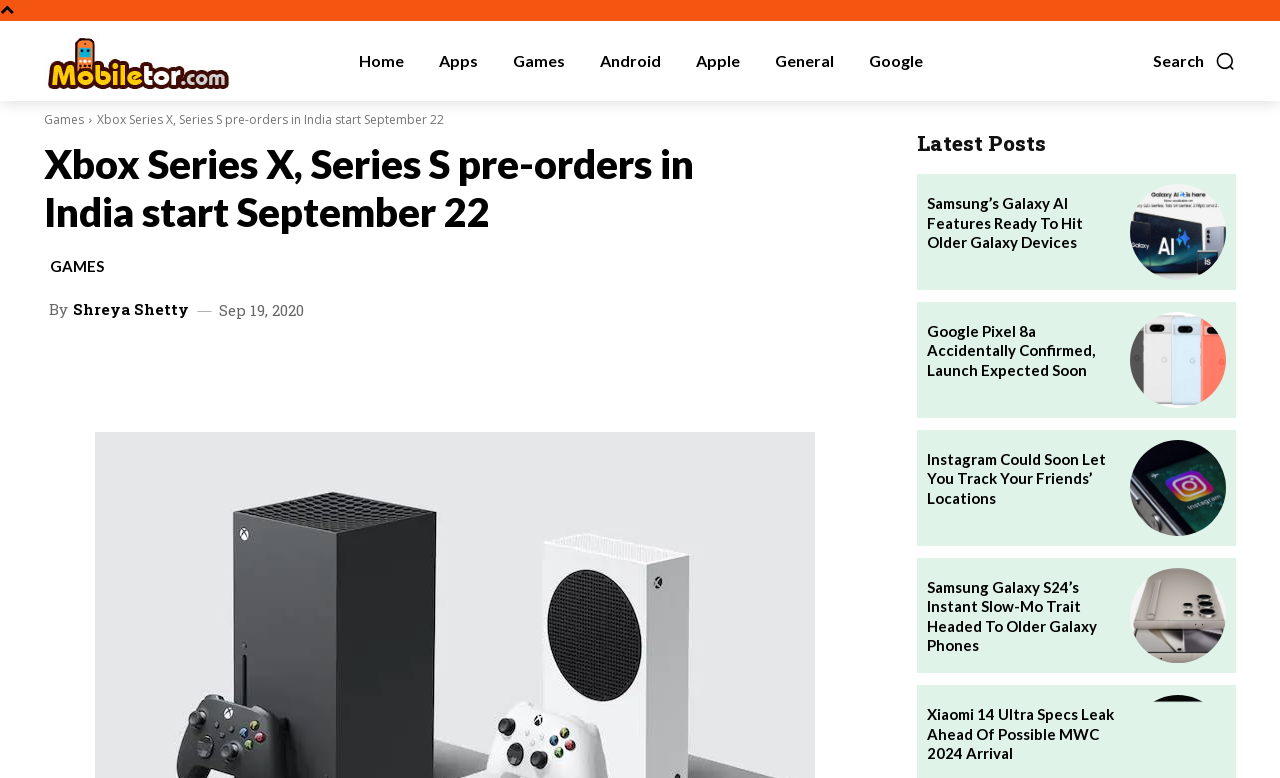What is the title of the latest post?
Give a comprehensive and detailed explanation for the question.

The title of the latest post is 'Samsung’s Galaxy AI Features Ready To Hit Older Galaxy Devices', which is located at the top of the 'Latest Posts' section.